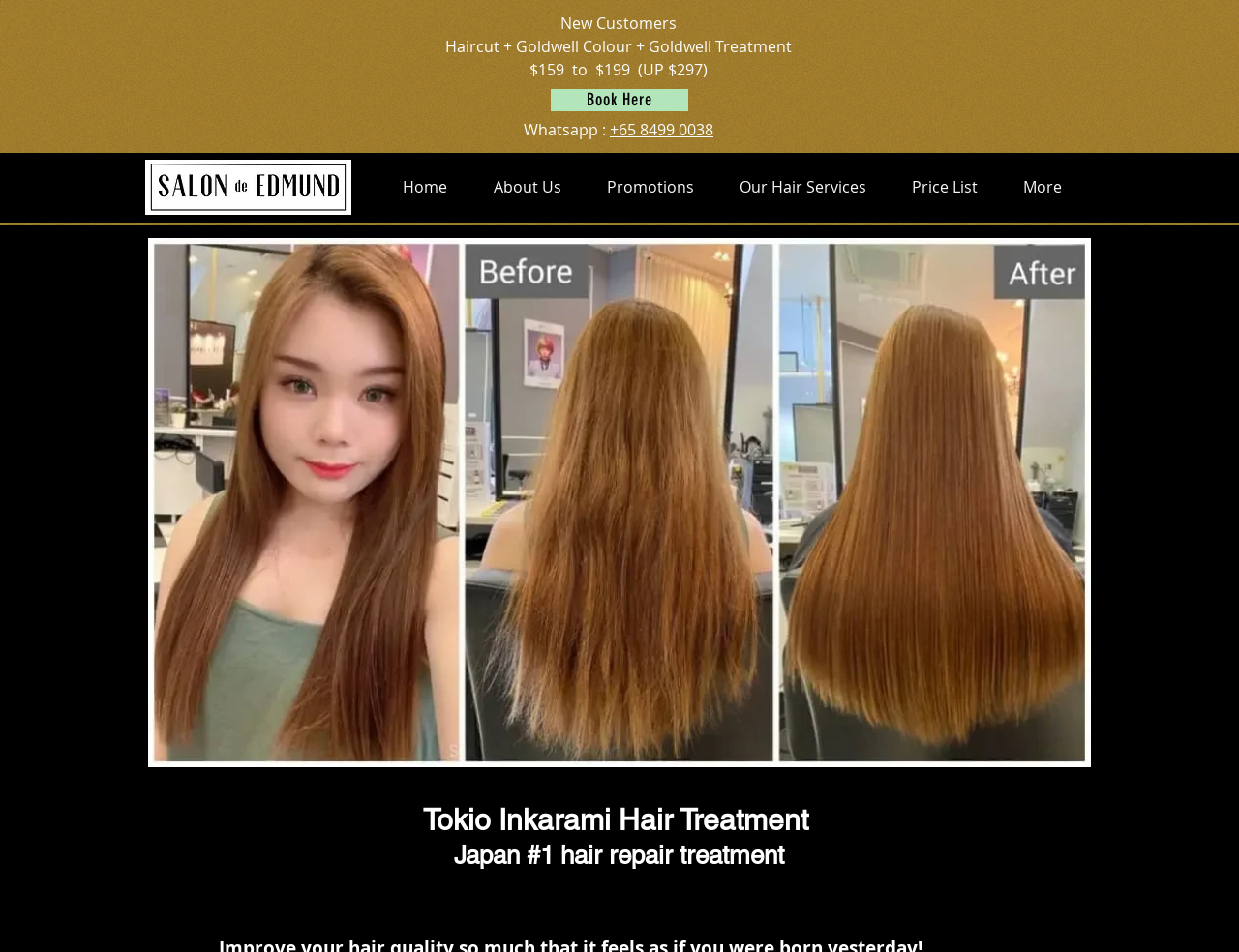Please provide a one-word or short phrase answer to the question:
What is the main service offered by the salon?

Hair treatment